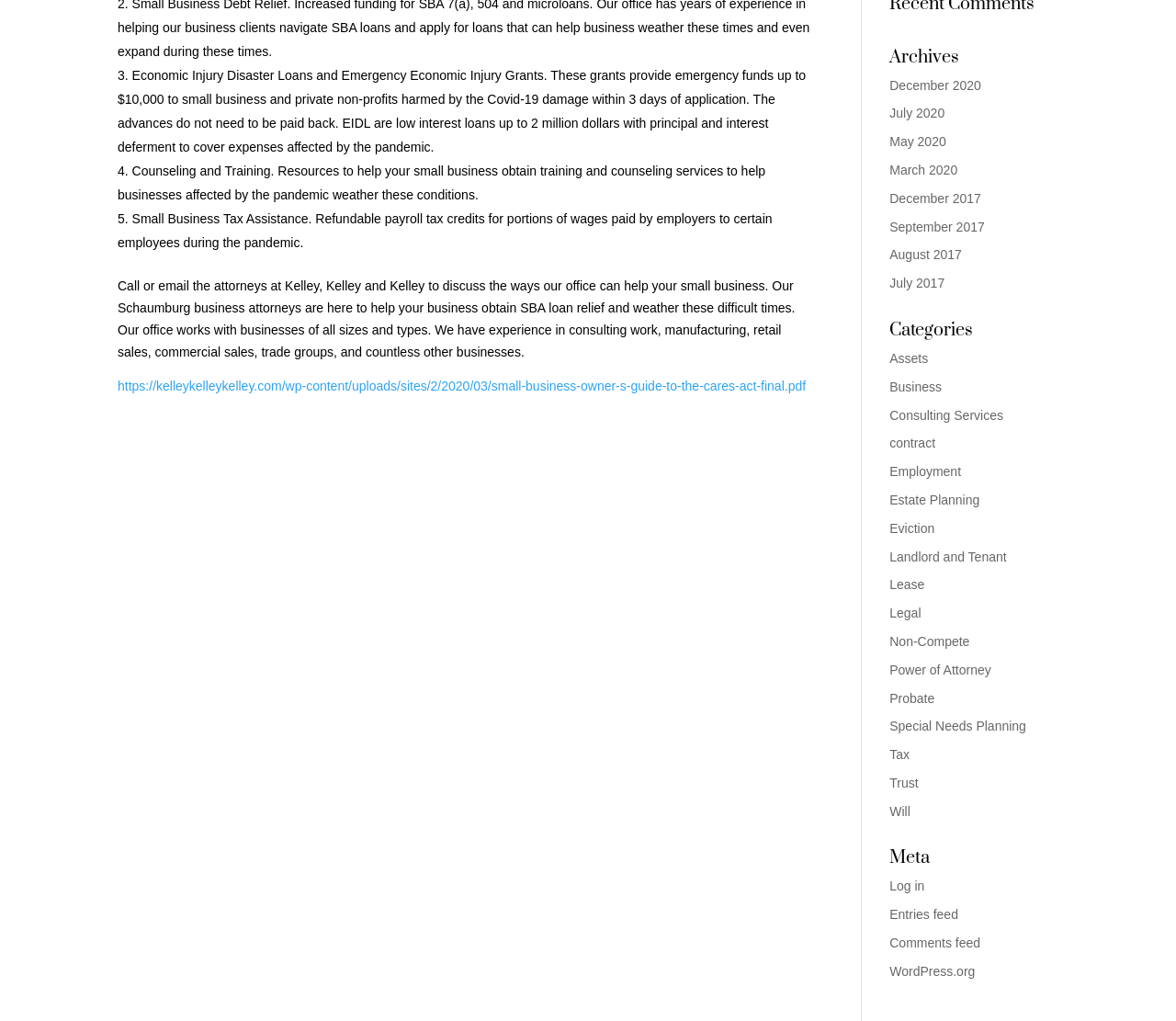Based on the provided description, "December 2017", find the bounding box of the corresponding UI element in the screenshot.

[0.756, 0.187, 0.834, 0.201]